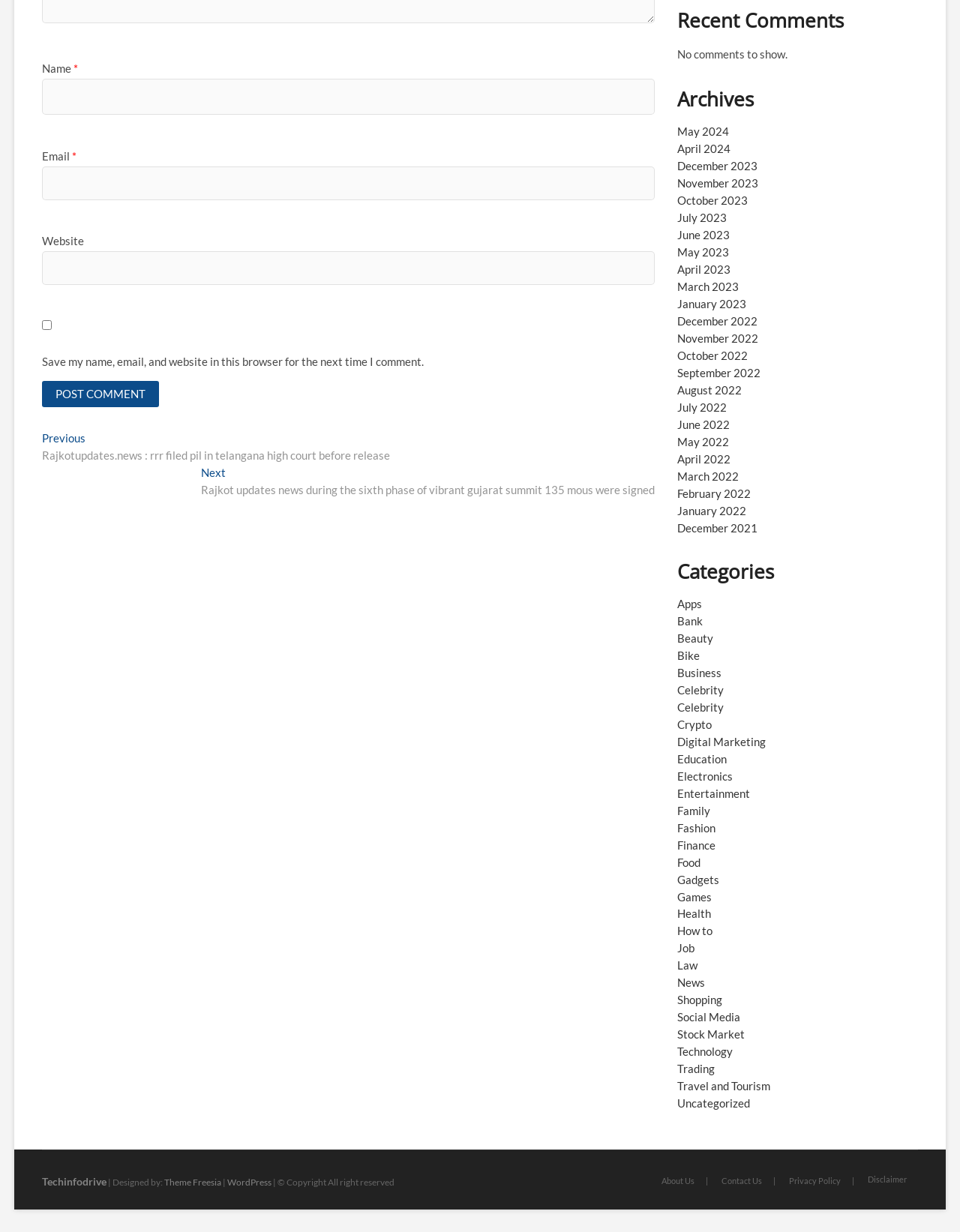Determine the bounding box for the UI element as described: "Games". The coordinates should be represented as four float numbers between 0 and 1, formatted as [left, top, right, bottom].

[0.706, 0.722, 0.742, 0.733]